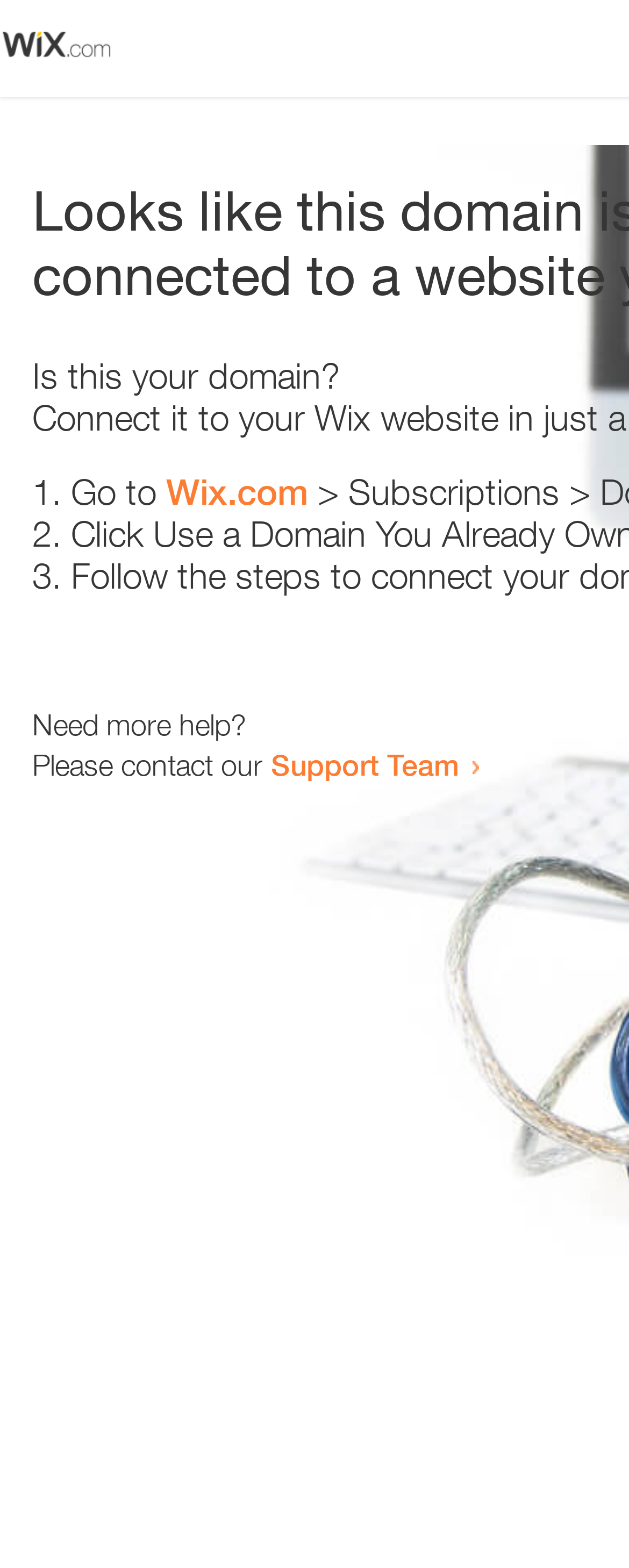Provide a brief response to the question below using a single word or phrase: 
How many list markers are present?

3